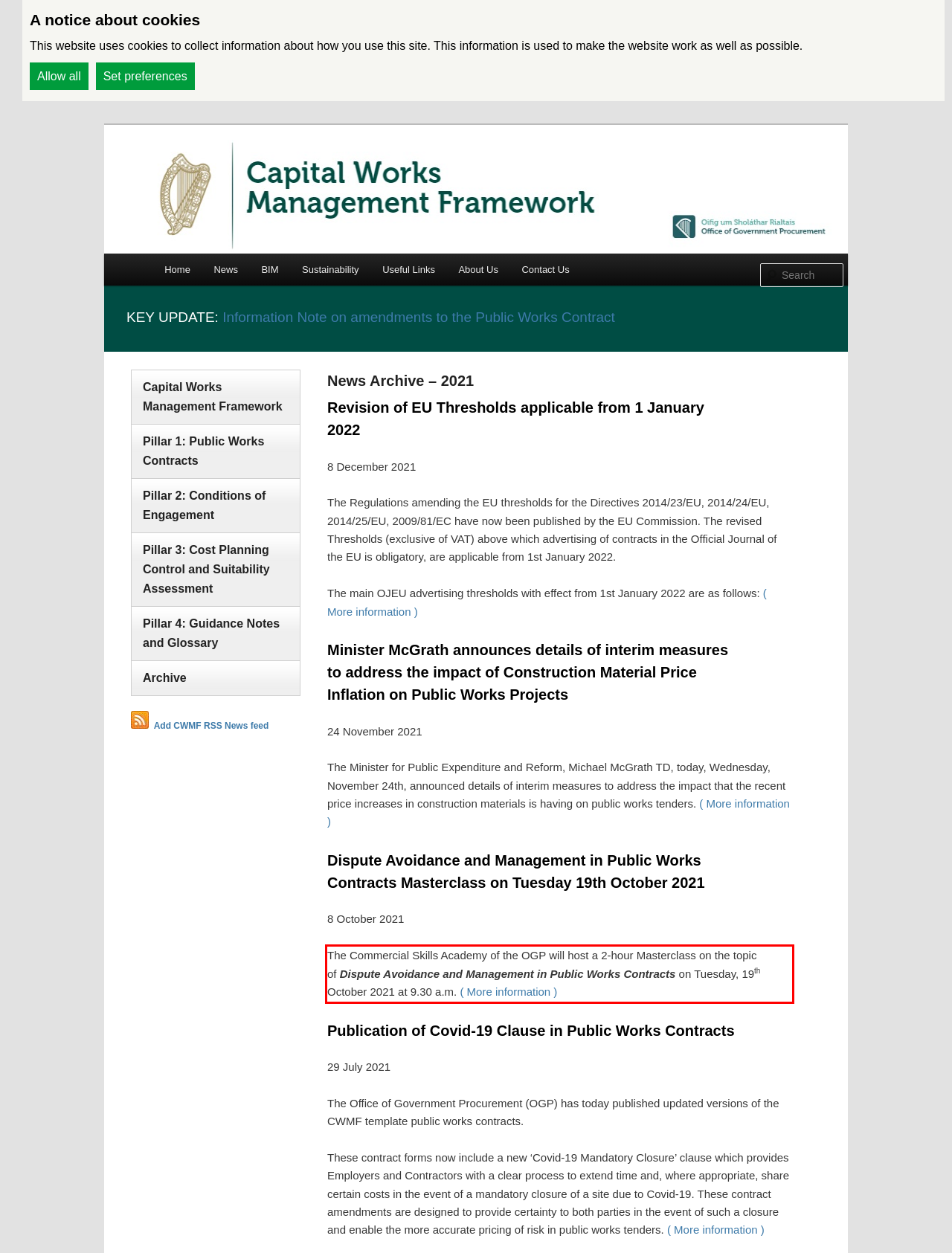Please identify the text within the red rectangular bounding box in the provided webpage screenshot.

The Commercial Skills Academy of the OGP will host a 2-hour Masterclass on the topic of Dispute Avoidance and Management in Public Works Contracts on Tuesday, 19th October 2021 at 9.30 a.m. ( More information )